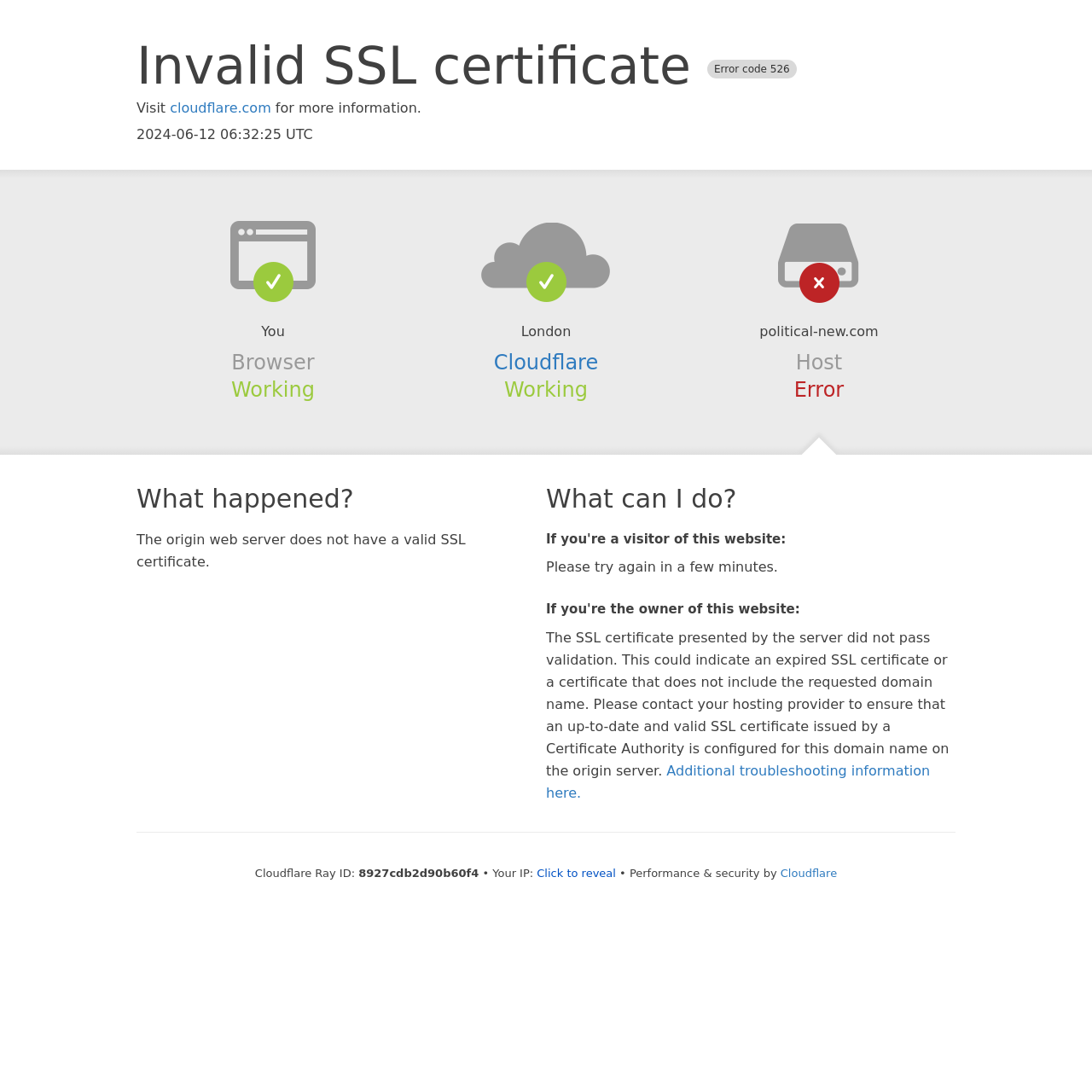Please give a succinct answer using a single word or phrase:
What is the name of the hosting provider?

Cloudflare